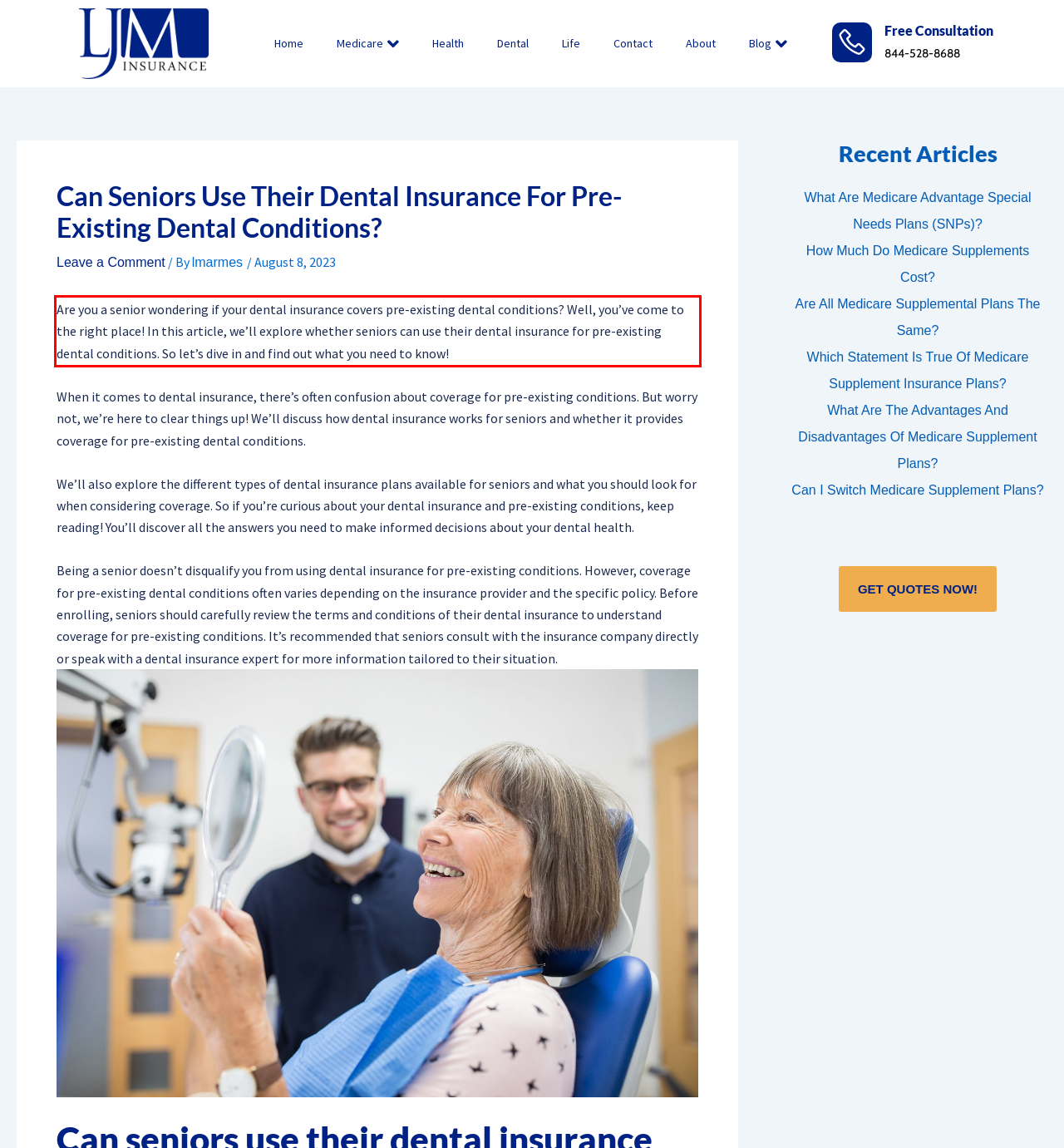Please examine the webpage screenshot and extract the text within the red bounding box using OCR.

Are you a senior wondering if your dental insurance covers pre-existing dental conditions? Well, you’ve come to the right place! In this article, we’ll explore whether seniors can use their dental insurance for pre-existing dental conditions. So let’s dive in and find out what you need to know!